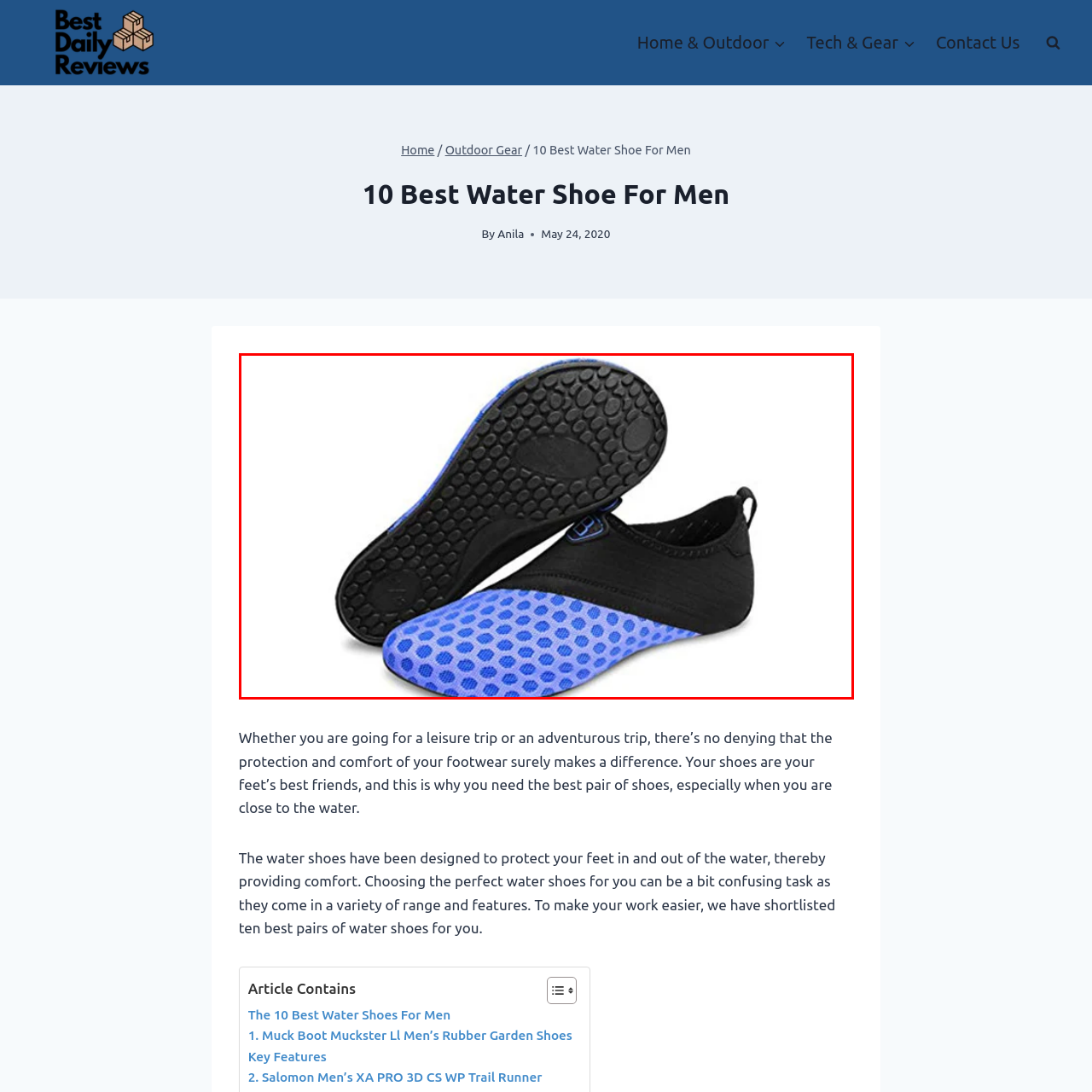Offer a thorough and descriptive summary of the image captured in the red bounding box.

The image showcases a pair of innovative water shoes designed for both comfort and functionality. The shoes feature a sleek design, predominantly in black with vibrant blue accents, making them visually appealing for aquatic adventures. The soles are textured with a dotted pattern, providing superior grip on wet surfaces, ensuring safety during activities such as swimming, kayaking, or walking on the beach. Engineered for flexibility and breathability, these shoes are perfect for a variety of water-based activities, allowing for easy movement while keeping feet protected. Ideal for individuals seeking reliable footwear for recreational outings or more adventurous trips close to the water.